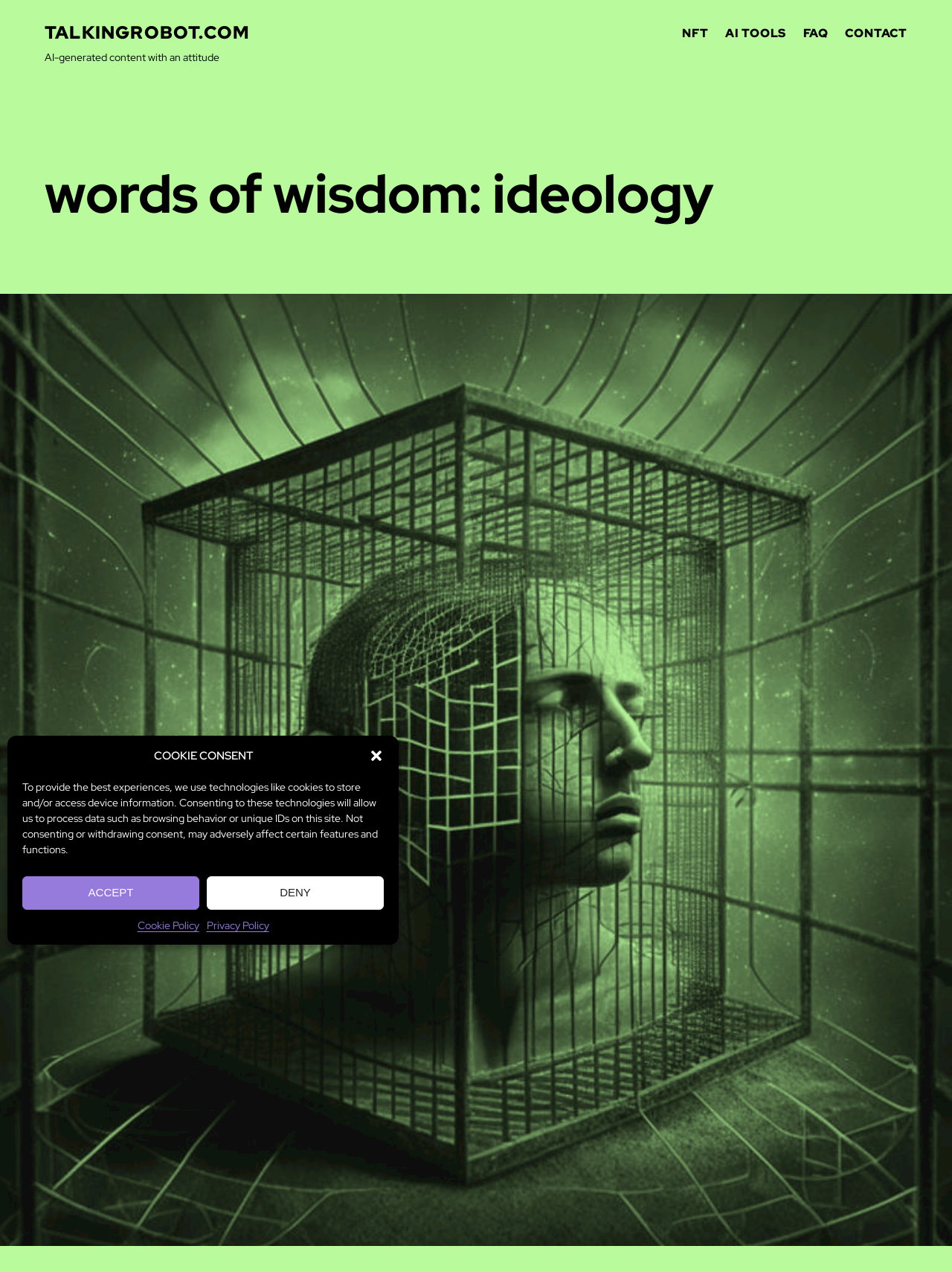Please identify the bounding box coordinates of the element I need to click to follow this instruction: "Click the AI TOOLS link".

[0.762, 0.018, 0.826, 0.033]